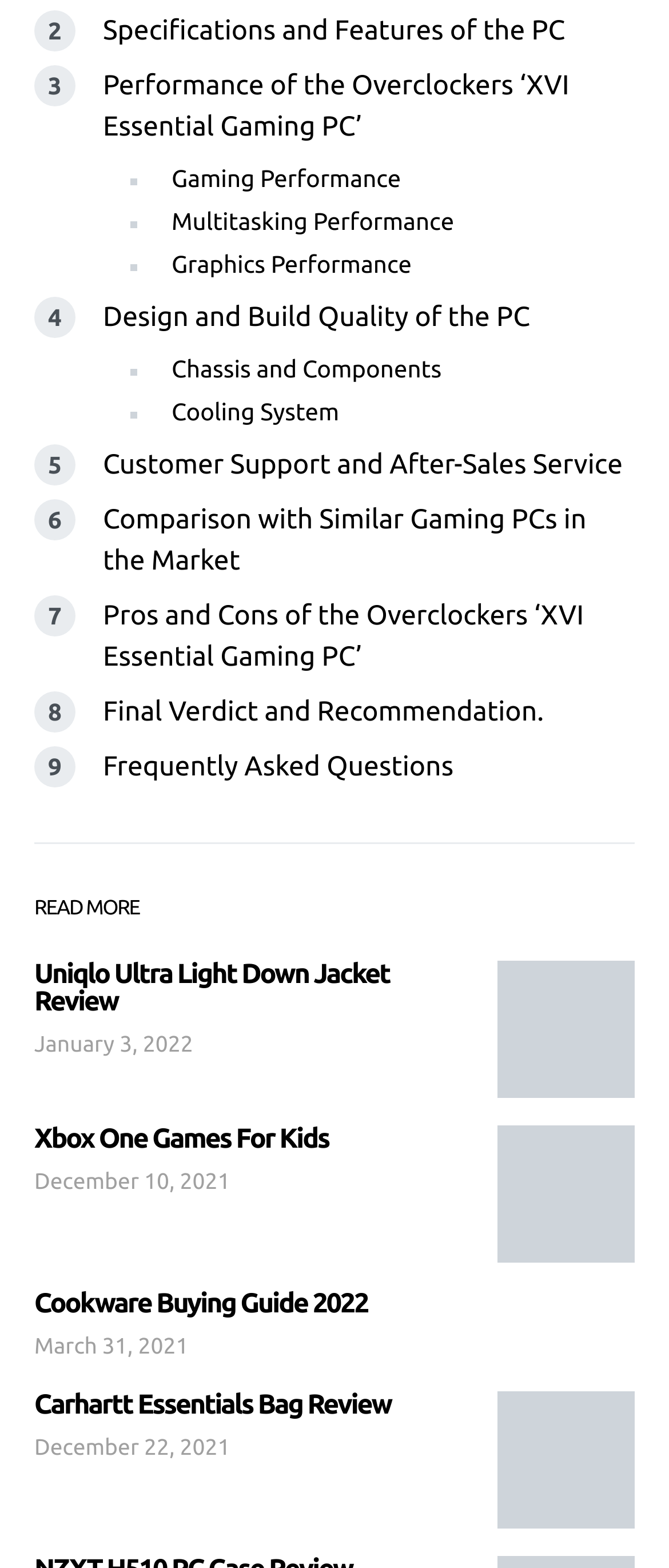Please specify the bounding box coordinates in the format (top-left x, top-left y, bottom-right x, bottom-right y), with all values as floating point numbers between 0 and 1. Identify the bounding box of the UI element described by: Customer Support and After-Sales Service

[0.154, 0.286, 0.931, 0.306]